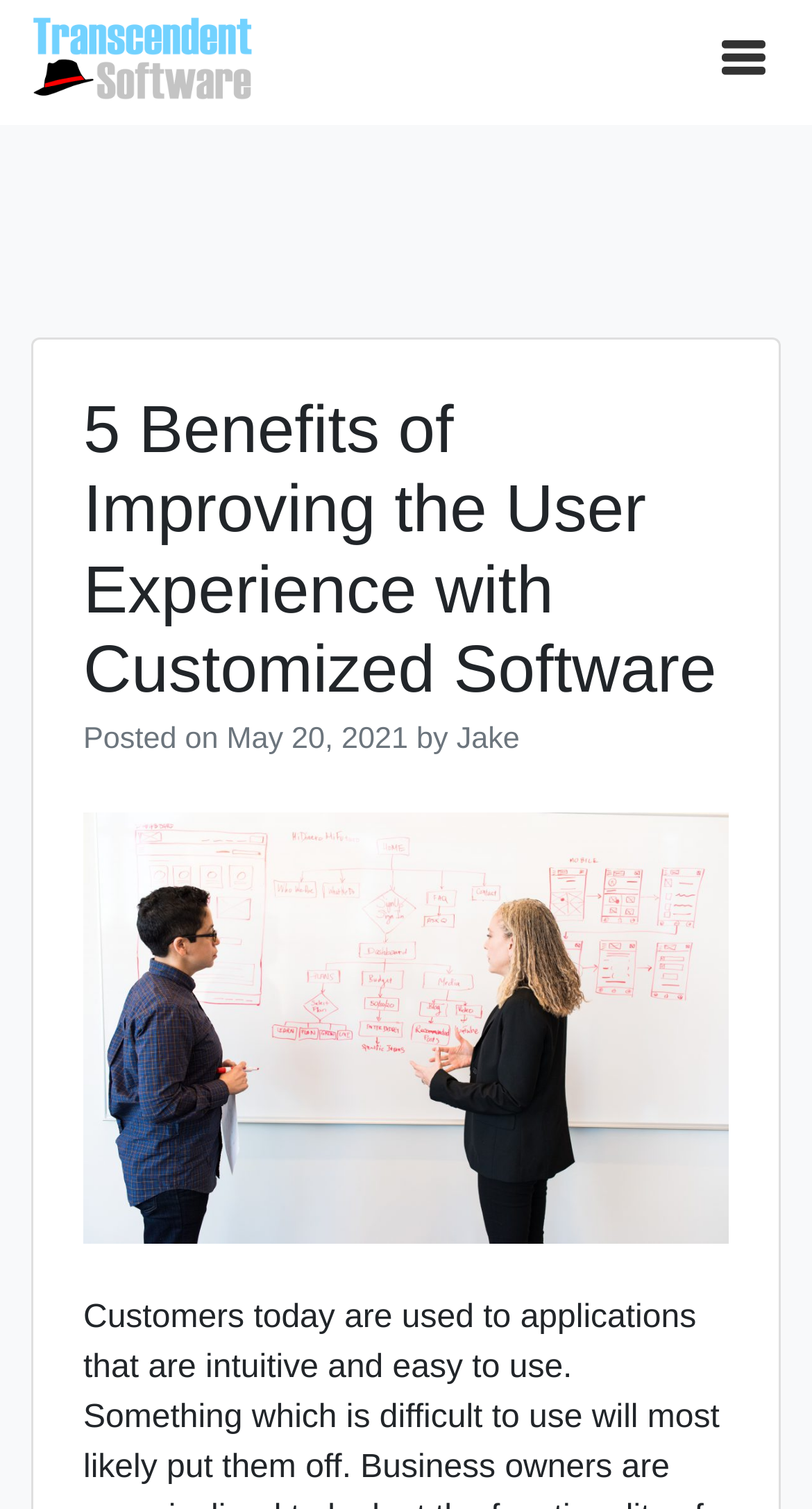Who is the author of the post?
Please give a detailed and elaborate explanation in response to the question.

I found the author's name by looking at the link 'Jake' which is located below the header and next to the text 'by'.